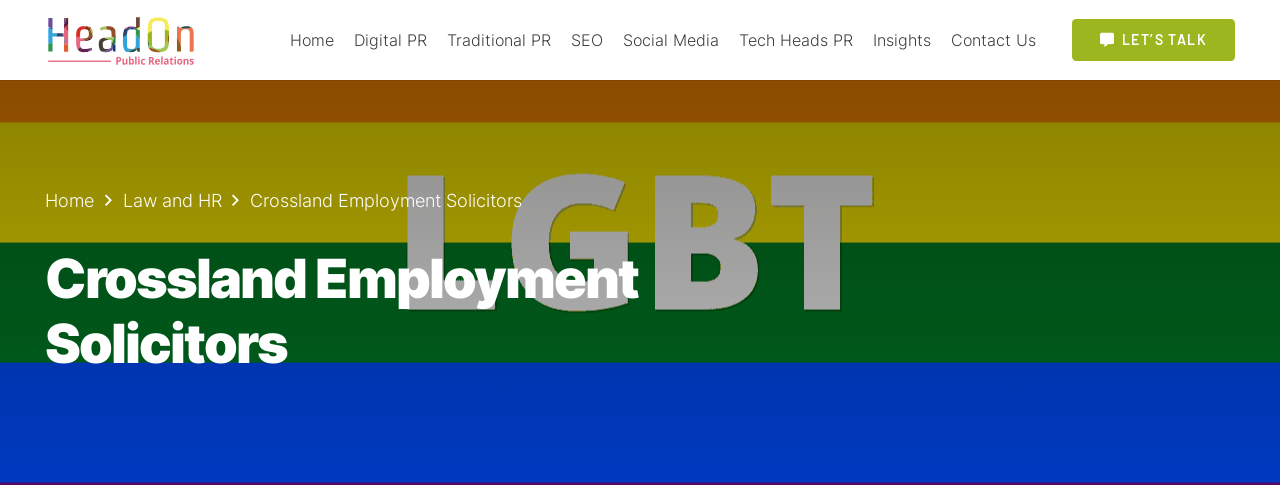What is the focus of Crossland Employment Solicitors?
Please answer the question with as much detail as possible using the screenshot.

The question asks about the focus of Crossland Employment Solicitors. Based on the caption, it is clear that Crossland champions equal rights and fair treatment in the workplace, which is linked to the themes of diversity and fairness that are central to their mission.